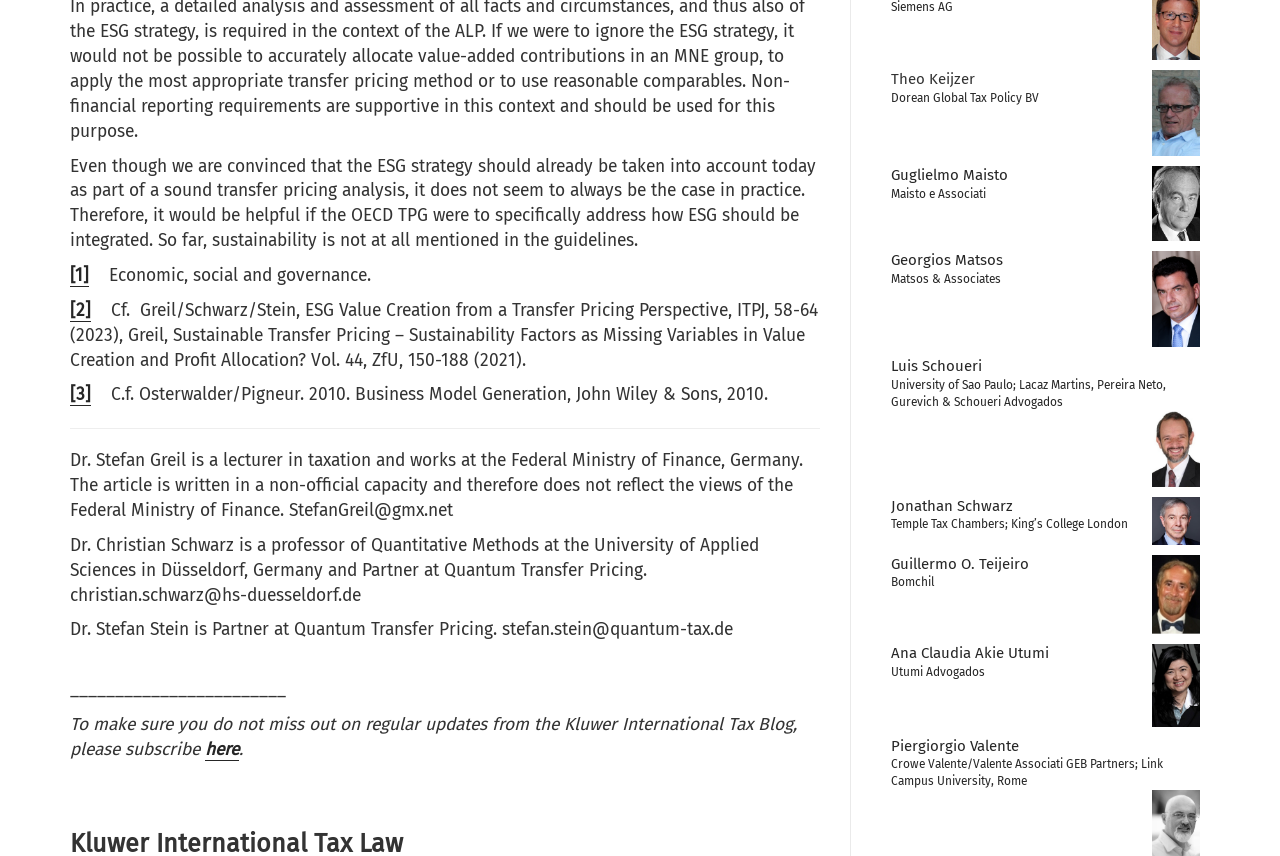Could you find the bounding box coordinates of the clickable area to complete this instruction: "View recent posts from Christian Kaeser"?

[0.9, 0.014, 0.938, 0.03]